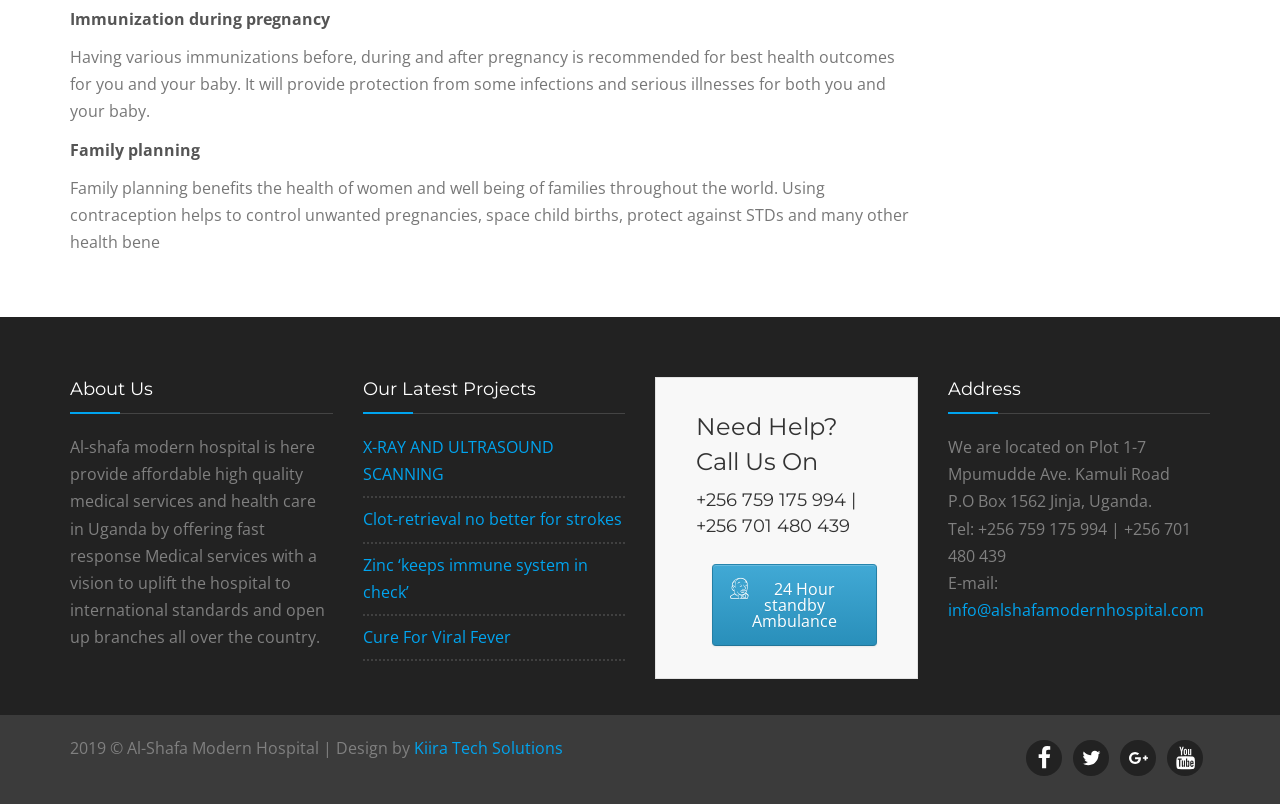Specify the bounding box coordinates of the area to click in order to execute this command: 'View Bug 405053 details'. The coordinates should consist of four float numbers ranging from 0 to 1, and should be formatted as [left, top, right, bottom].

None